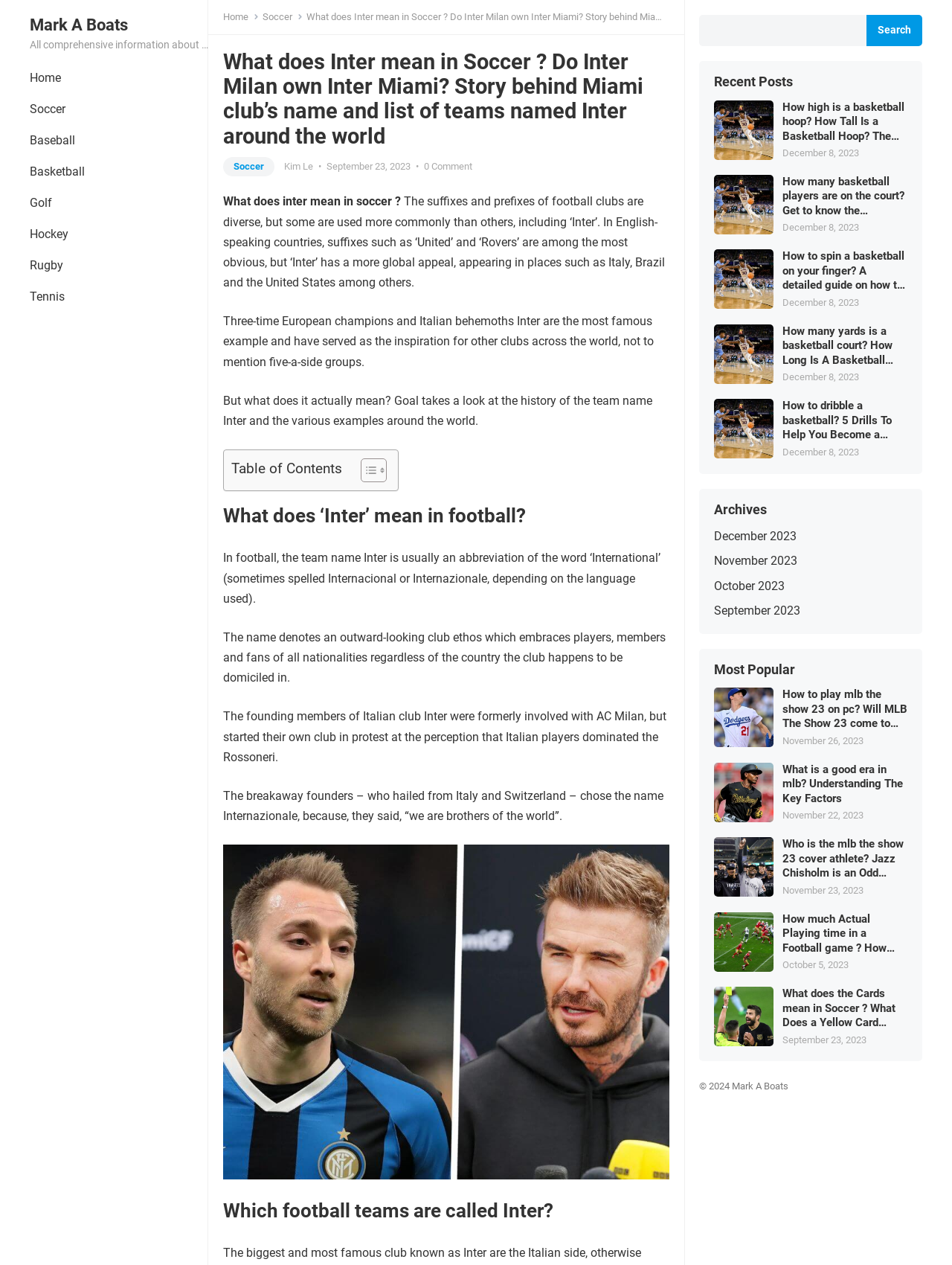Based on the element description, predict the bounding box coordinates (top-left x, top-left y, bottom-right x, bottom-right y) for the UI element in the screenshot: Mark A Boats

[0.031, 0.012, 0.219, 0.028]